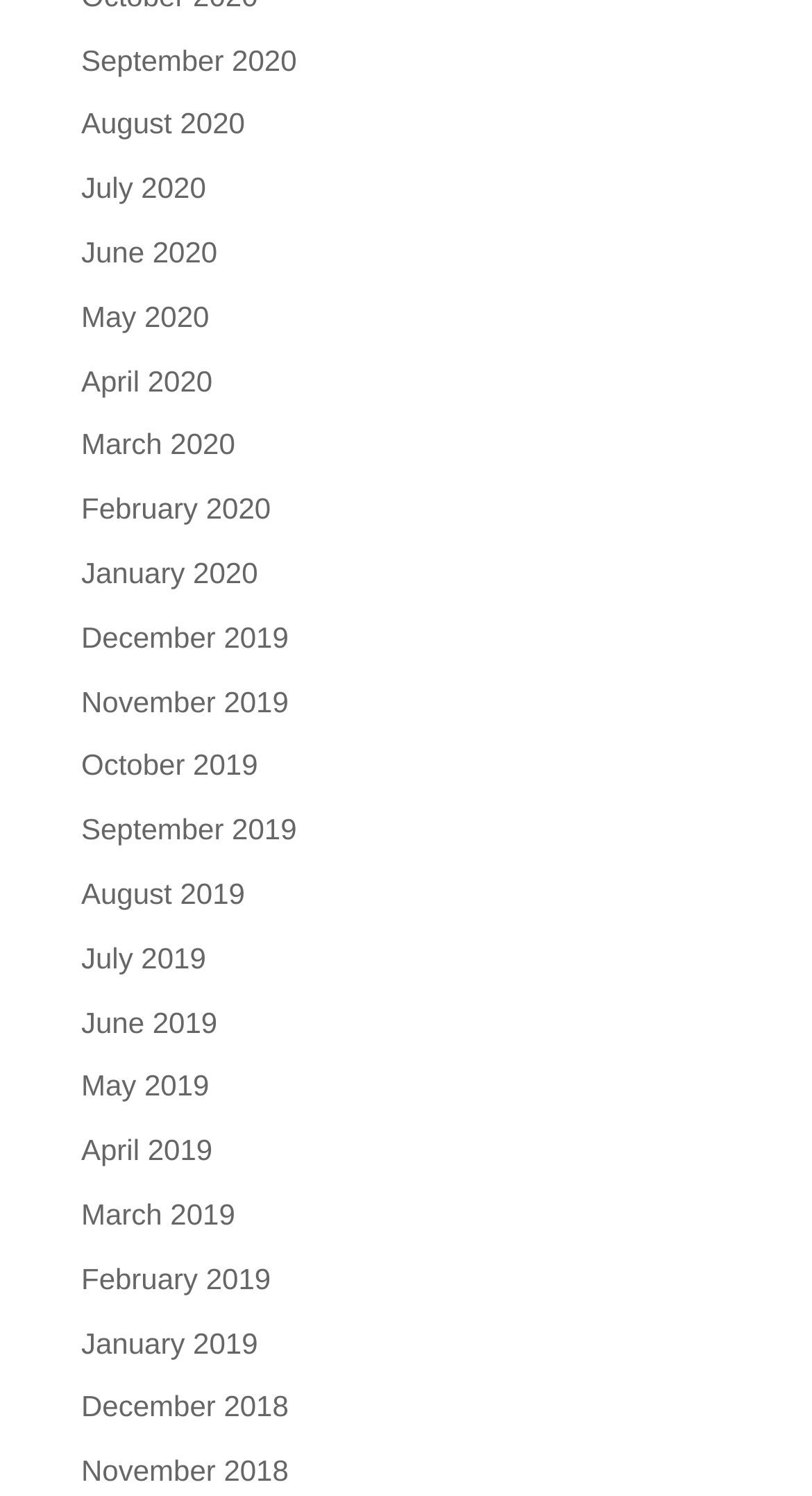Using the information from the screenshot, answer the following question thoroughly:
How many links are listed in total?

I counted the total number of links in the list and found that there are 36 links listed, ranging from December 2018 to September 2020.